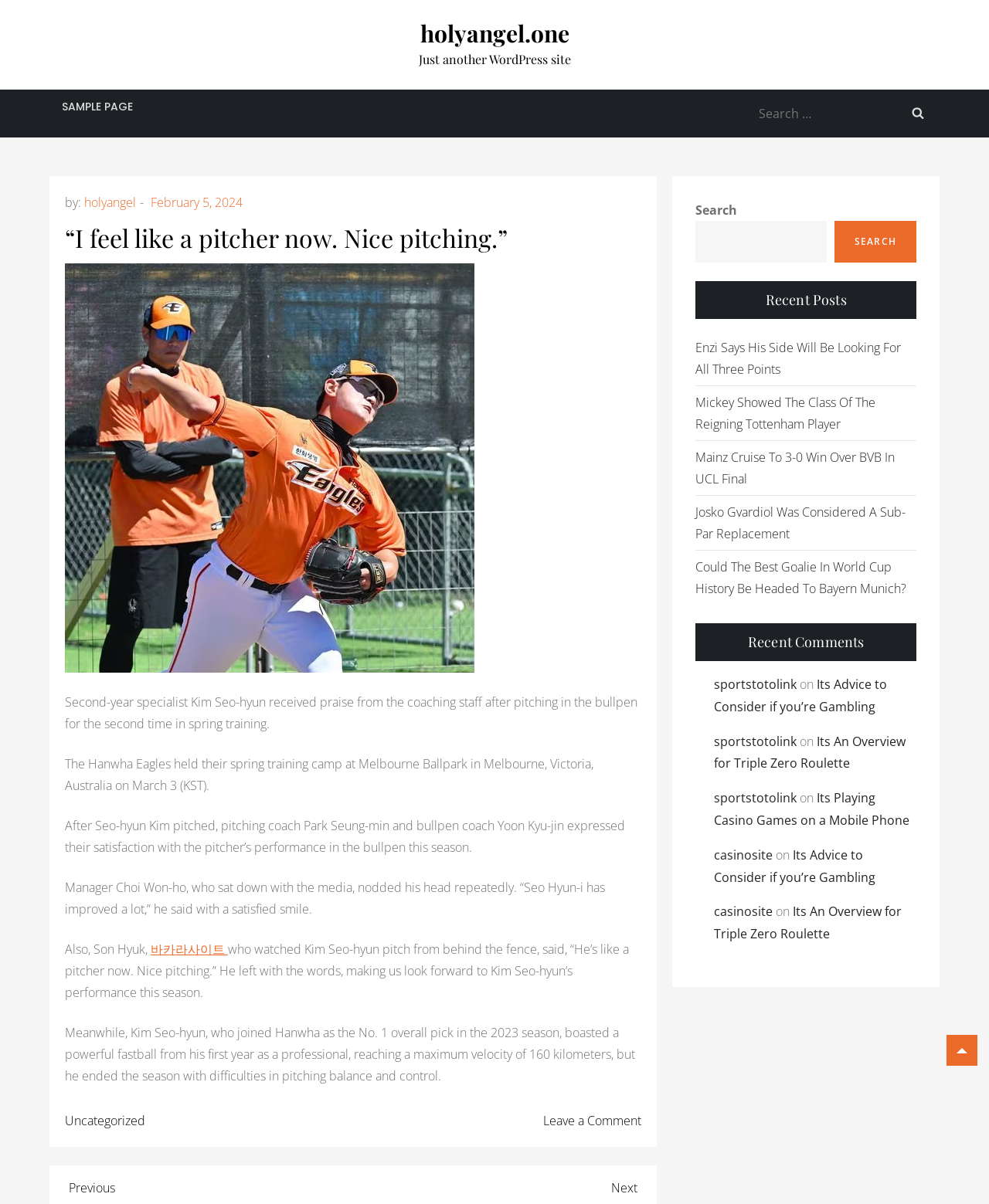What is the date of the article?
Ensure your answer is thorough and detailed.

The date of the article can be found in the byline section of the article, where it says 'February 5, 2024'.